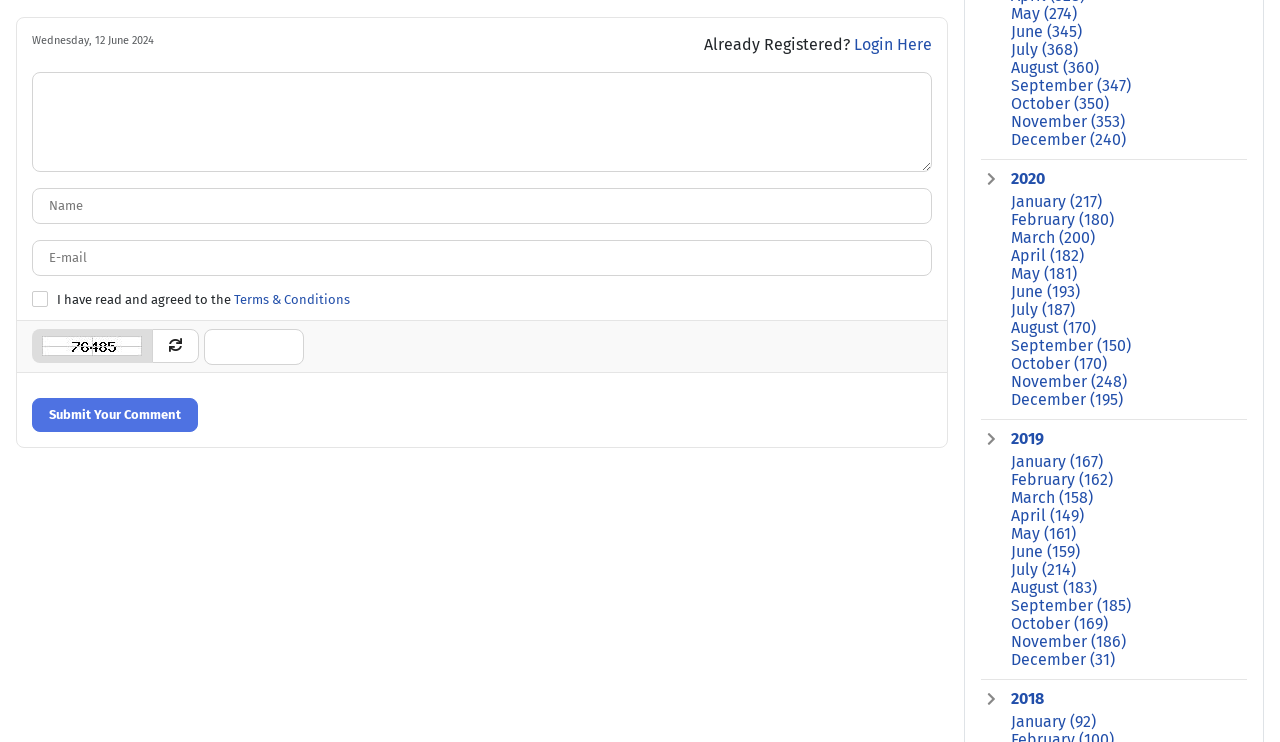Given the description "ABOUT ME", provide the bounding box coordinates of the corresponding UI element.

None